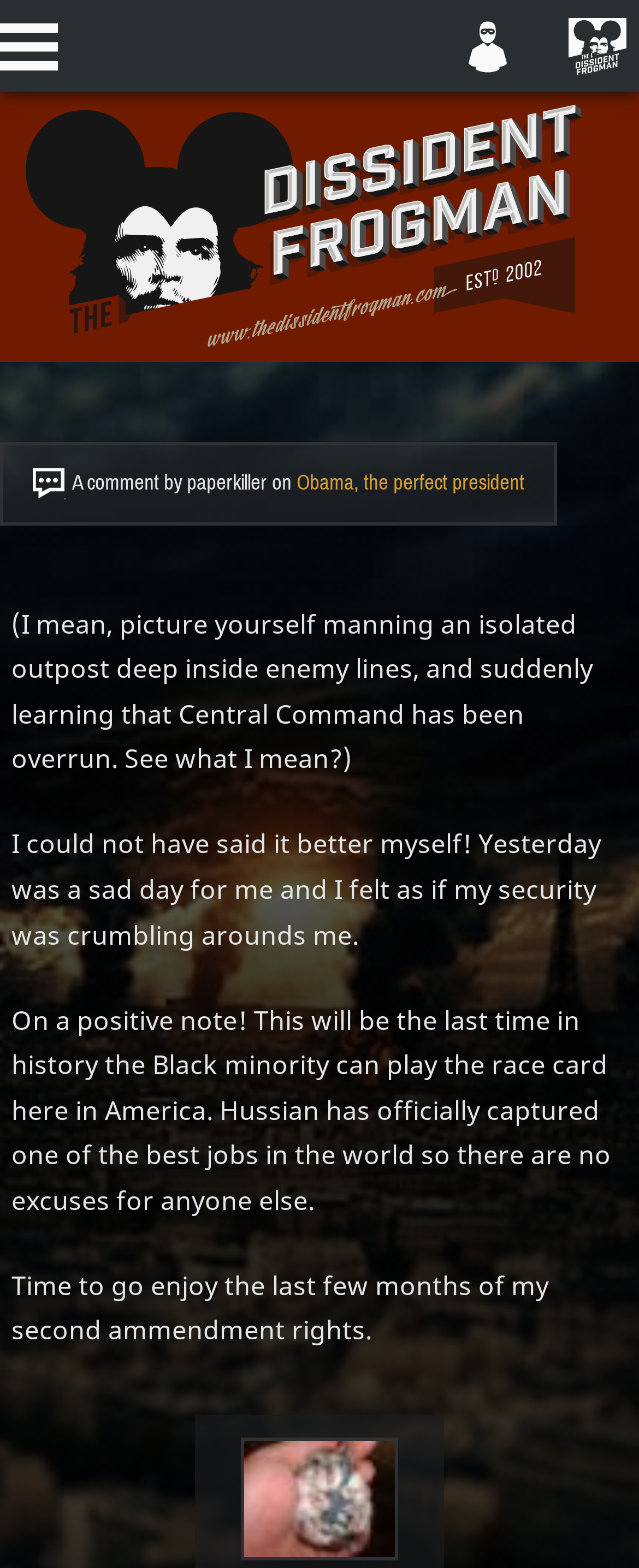What is the topic of the comment?
Using the image, answer in one word or phrase.

Obama